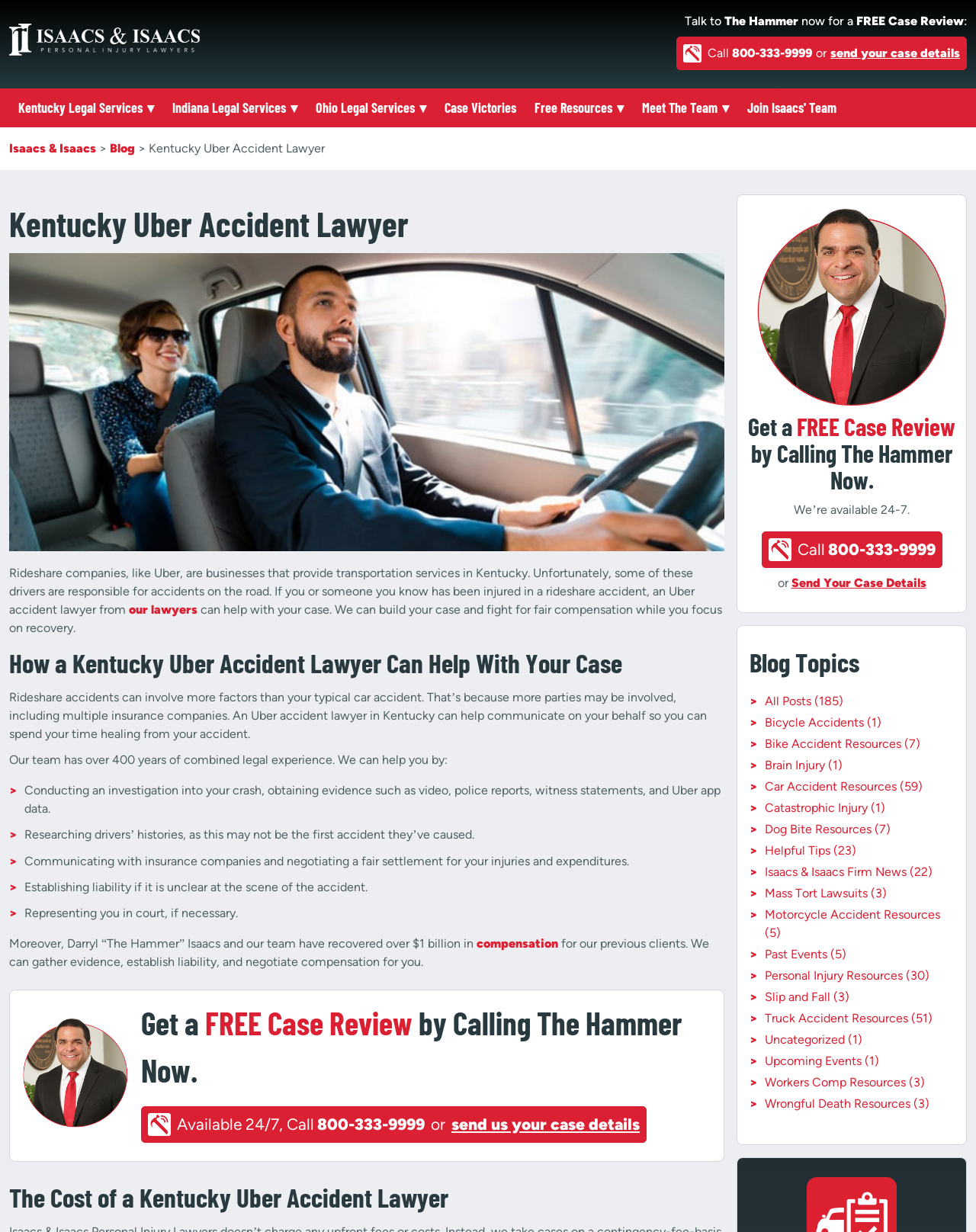Please locate the clickable area by providing the bounding box coordinates to follow this instruction: "Search for a topic".

None